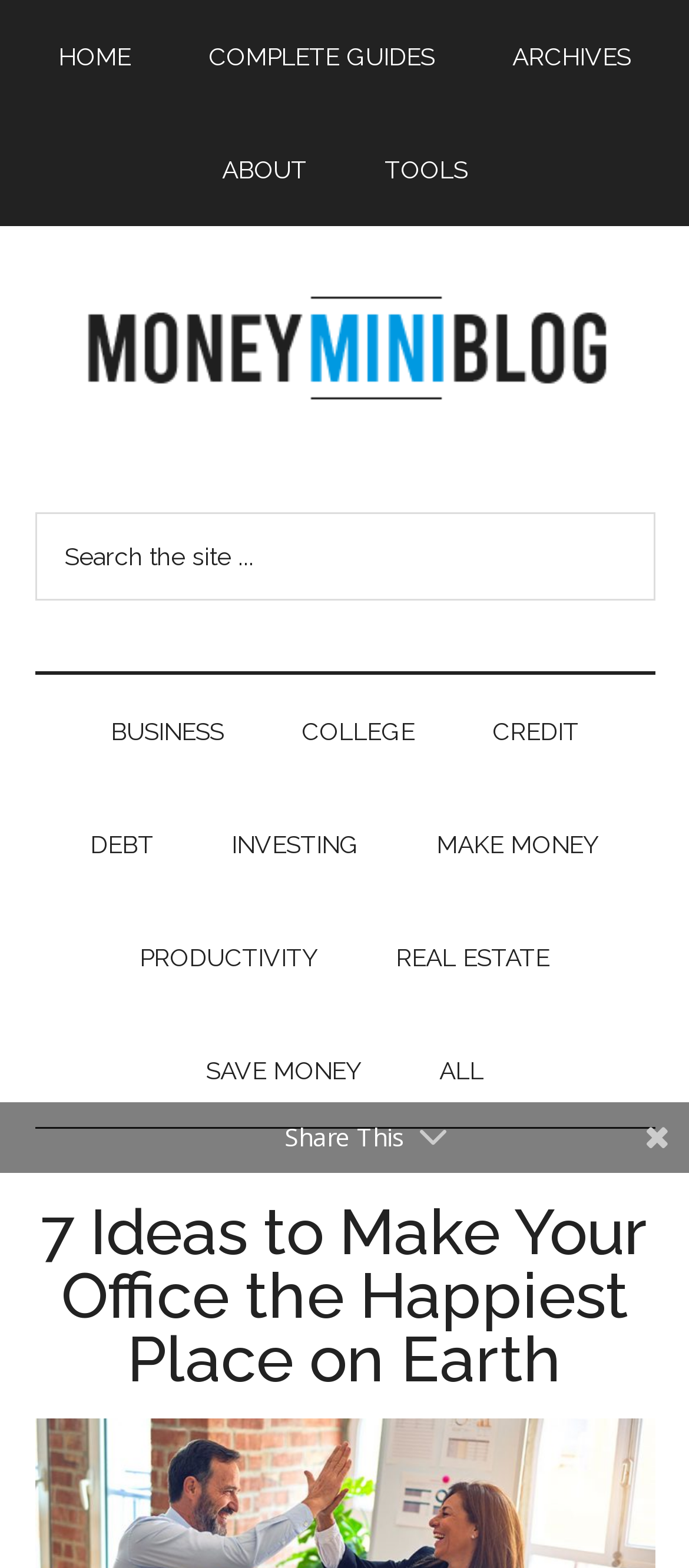Specify the bounding box coordinates (top-left x, top-left y, bottom-right x, bottom-right y) of the UI element in the screenshot that matches this description: About

[0.271, 0.072, 0.496, 0.144]